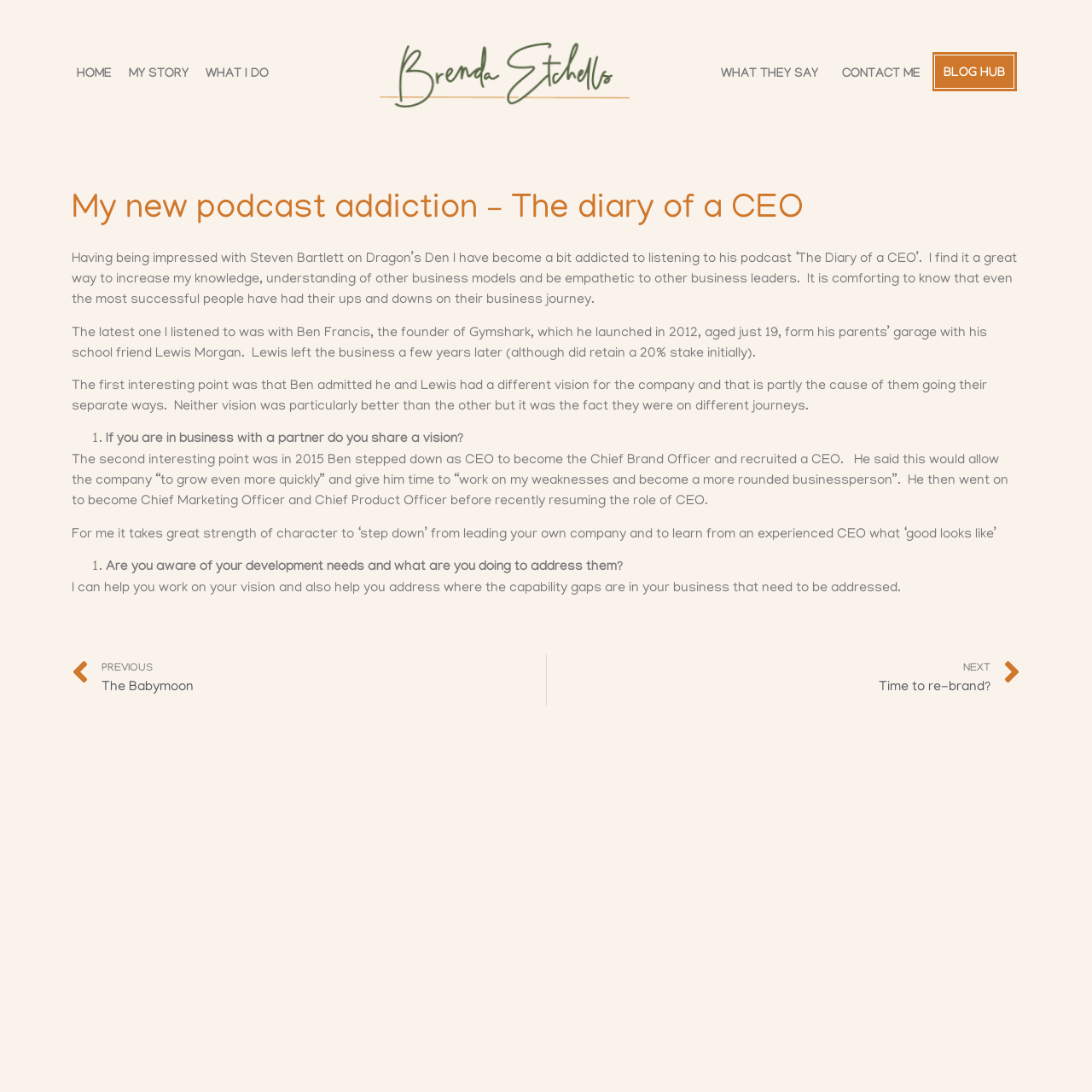How many links are there in the navigation menu?
Using the details from the image, give an elaborate explanation to answer the question.

The navigation menu contains links to 'HOME', 'MY STORY', 'WHAT I DO', 'WHAT THEY SAY', 'CONTACT ME', and 'BLOG HUB', which makes a total of 6 links.